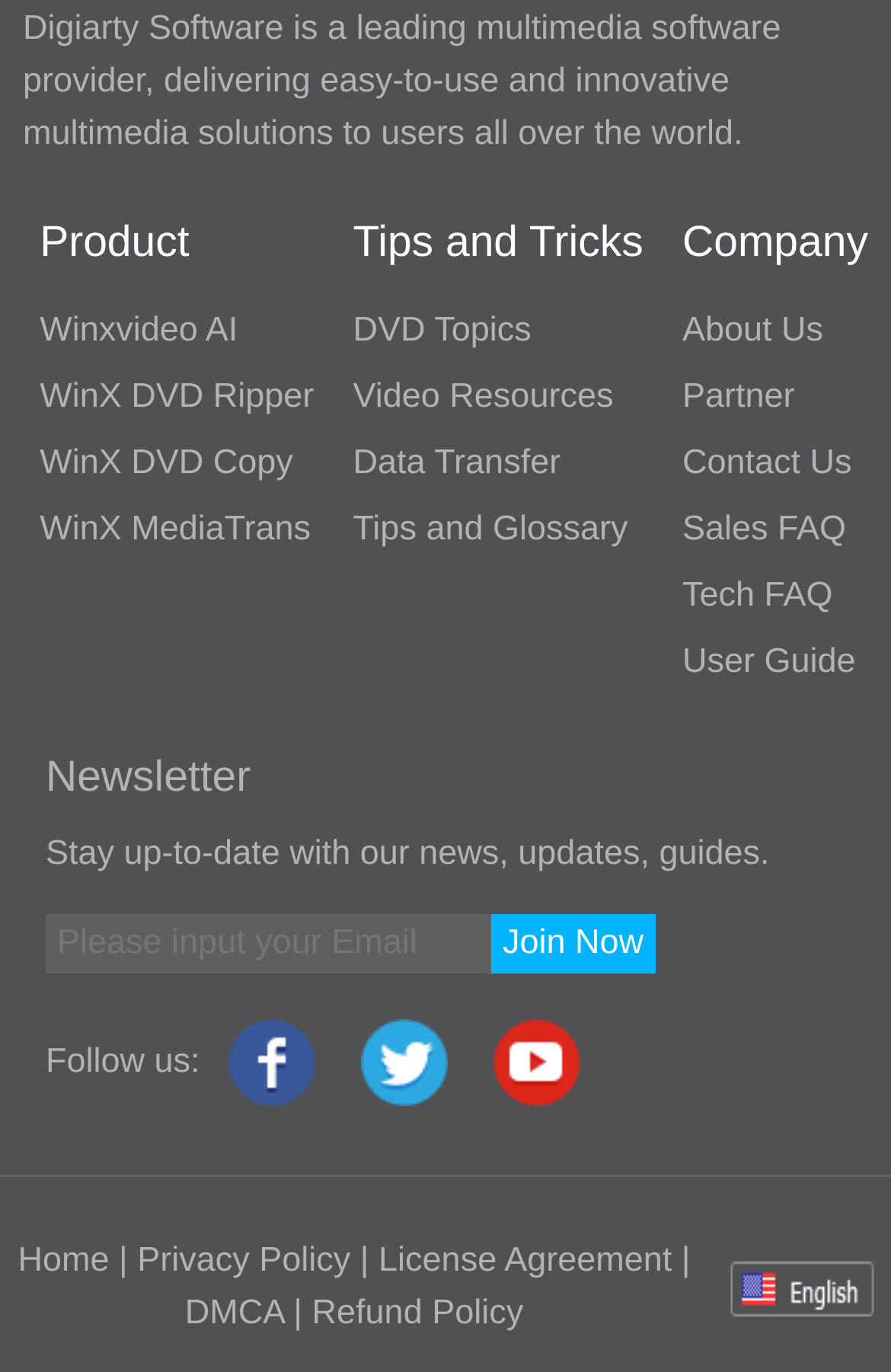Find the coordinates for the bounding box of the element with this description: "DMCA".

[0.208, 0.942, 0.319, 0.971]